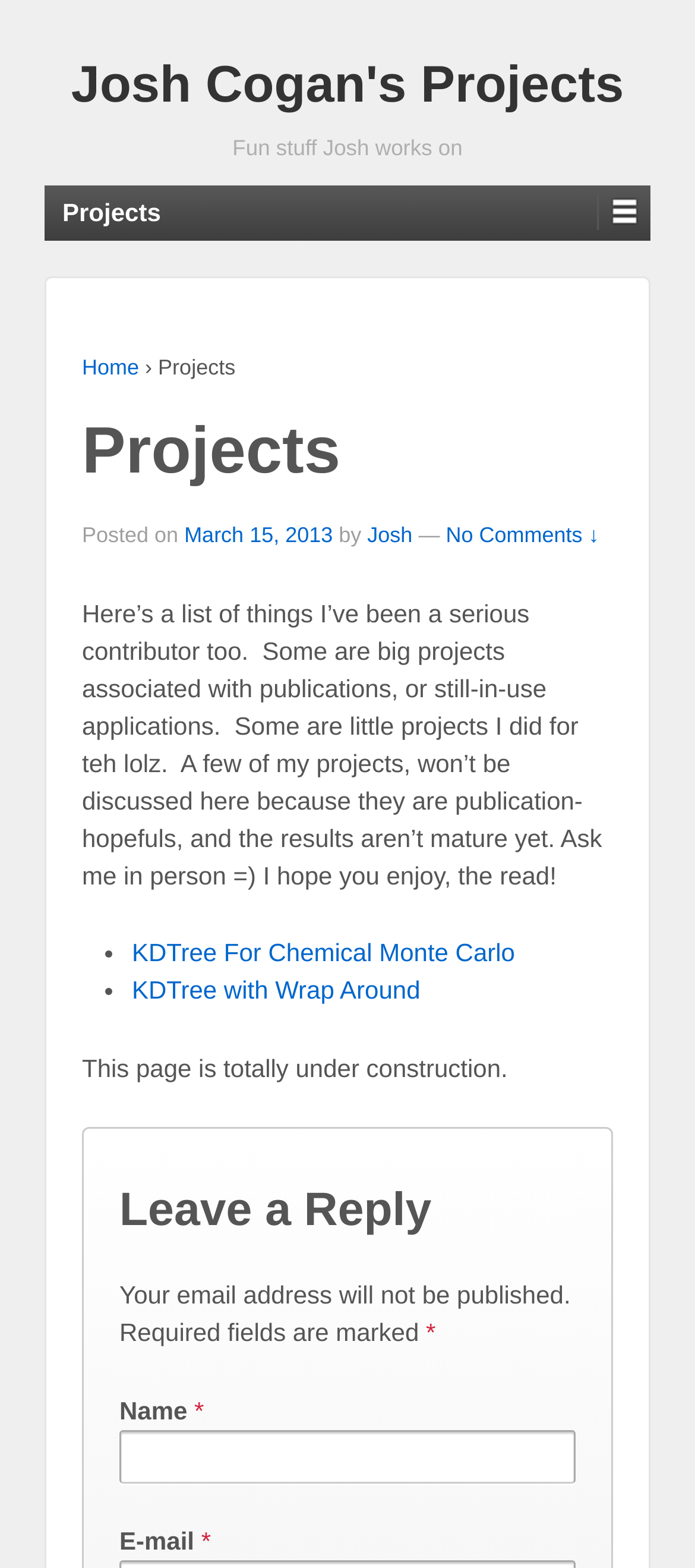Analyze the image and answer the question with as much detail as possible: 
What is the date of the first project listed?

The date of the first project listed can be found by looking at the text 'Posted on March 15, 2013' which is associated with the first project.